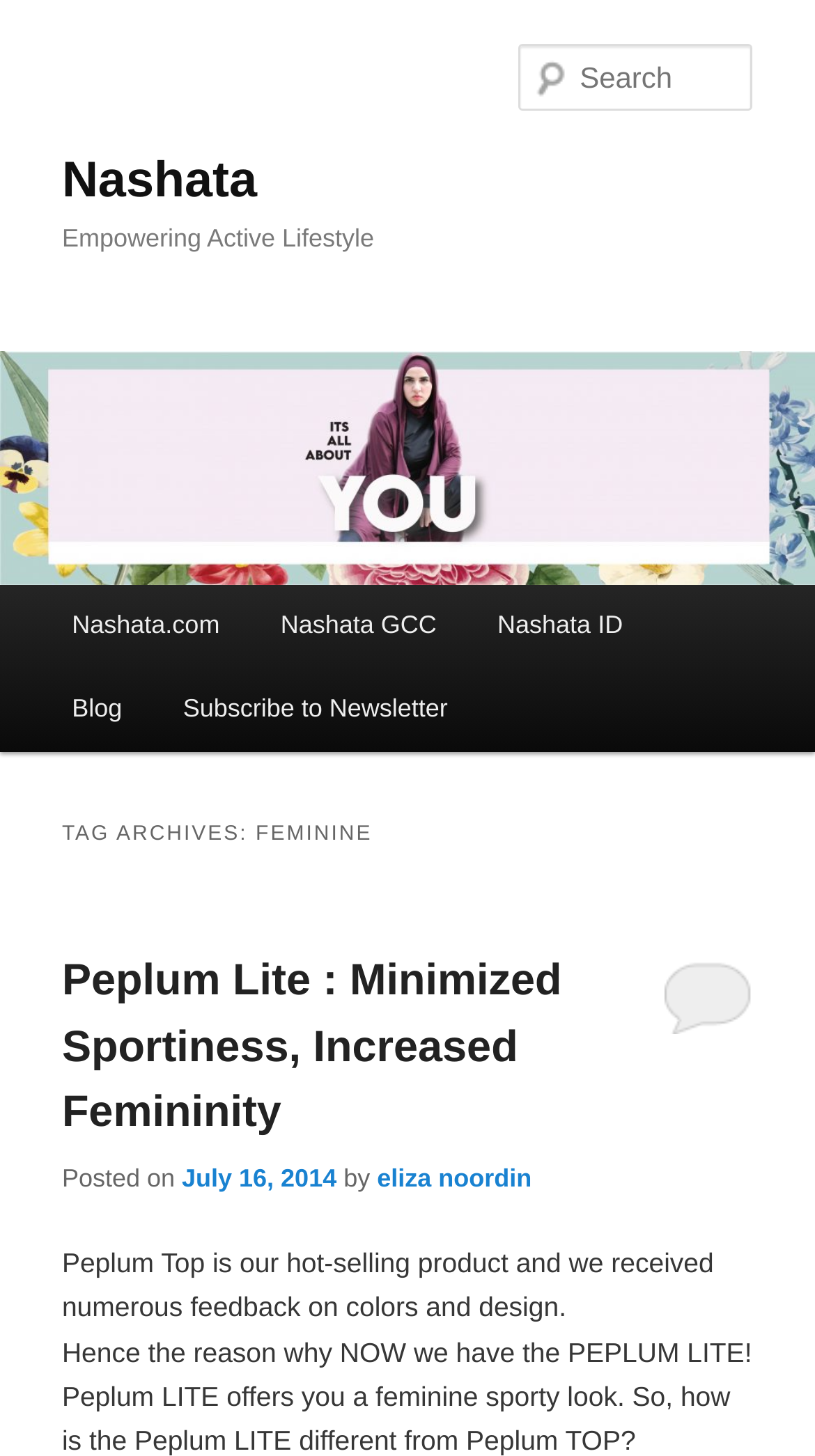What is the name of the website?
Refer to the screenshot and respond with a concise word or phrase.

Nashata